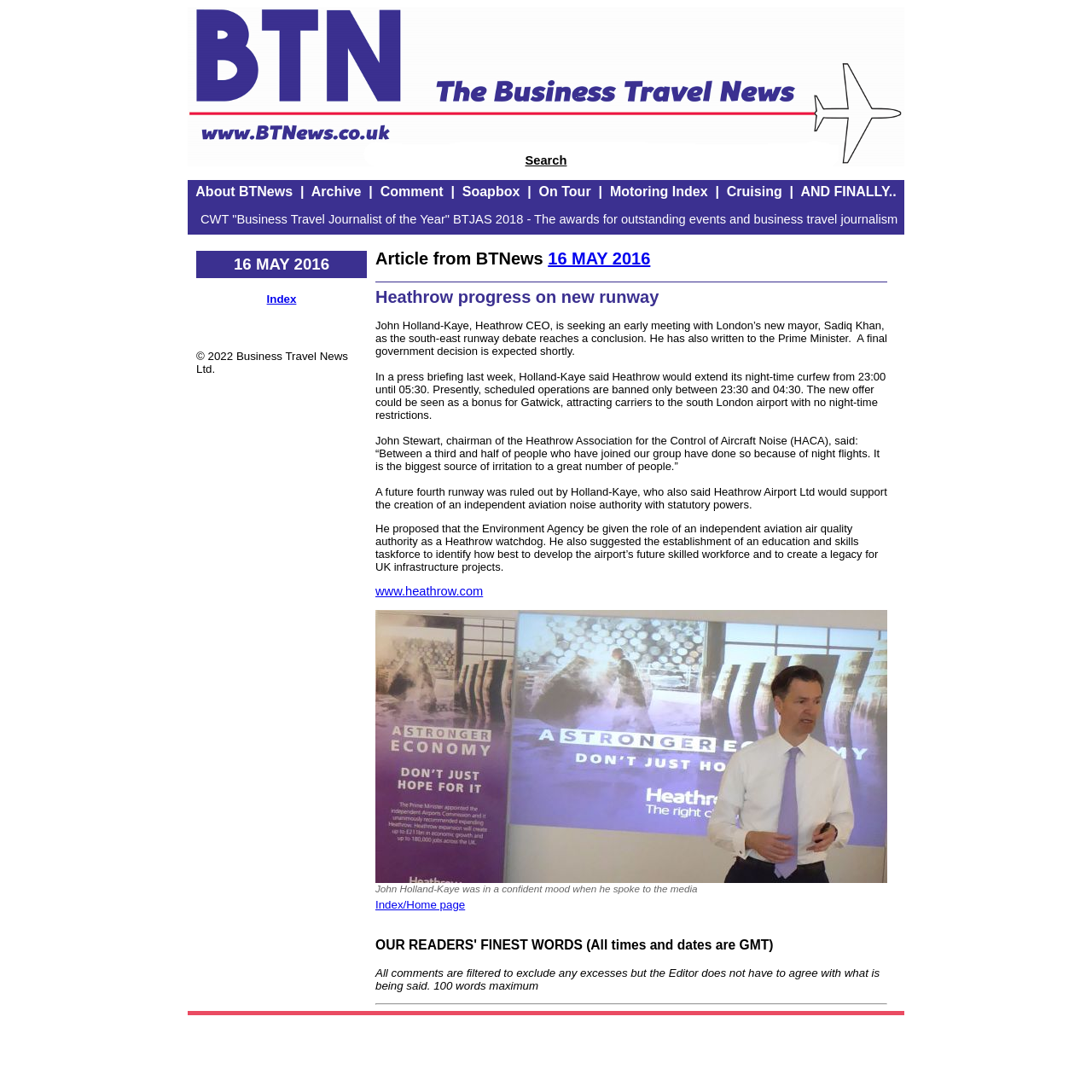Locate the bounding box coordinates of the element's region that should be clicked to carry out the following instruction: "Read the blog post from 3 years ago". The coordinates need to be four float numbers between 0 and 1, i.e., [left, top, right, bottom].

None